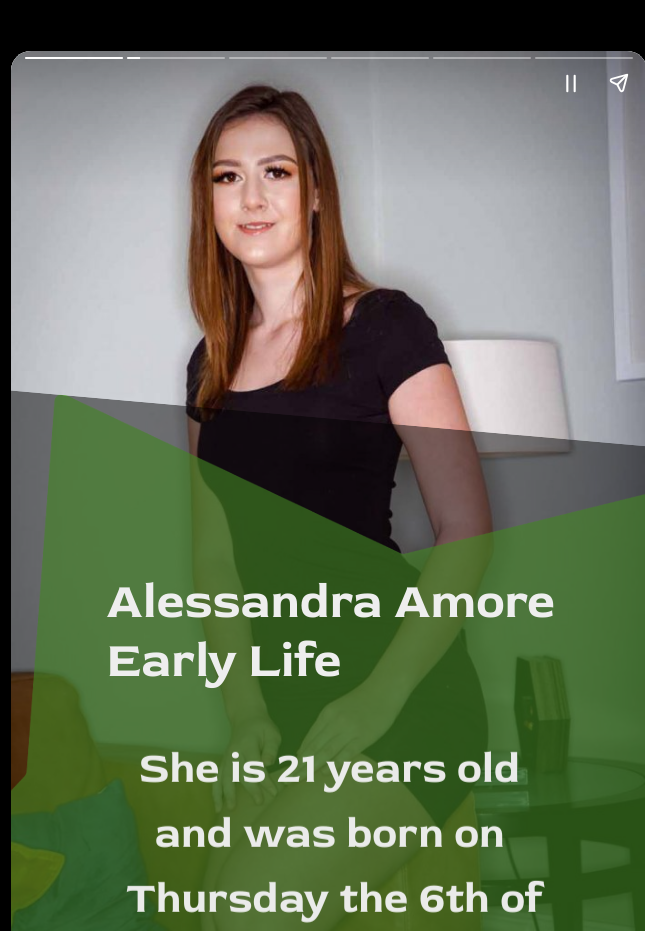Create a detailed narrative of what is happening in the image.

The image features Alessandra Amore, a young woman with a warm smile, showcasing her early life. She is 21 years old, born on Thursday, July 6, 2000, in Hungary. Alessandra is dressed in a simple yet elegant black outfit, standing in front of a light-colored wall that complements her features. A stylish drink sits on a table beside her, adding a casual touch to the scene. The overlay text emphasizes her name and provides a brief insight into her background, capturing a moment of youthful vibrancy and inviting viewers to learn more about her story.